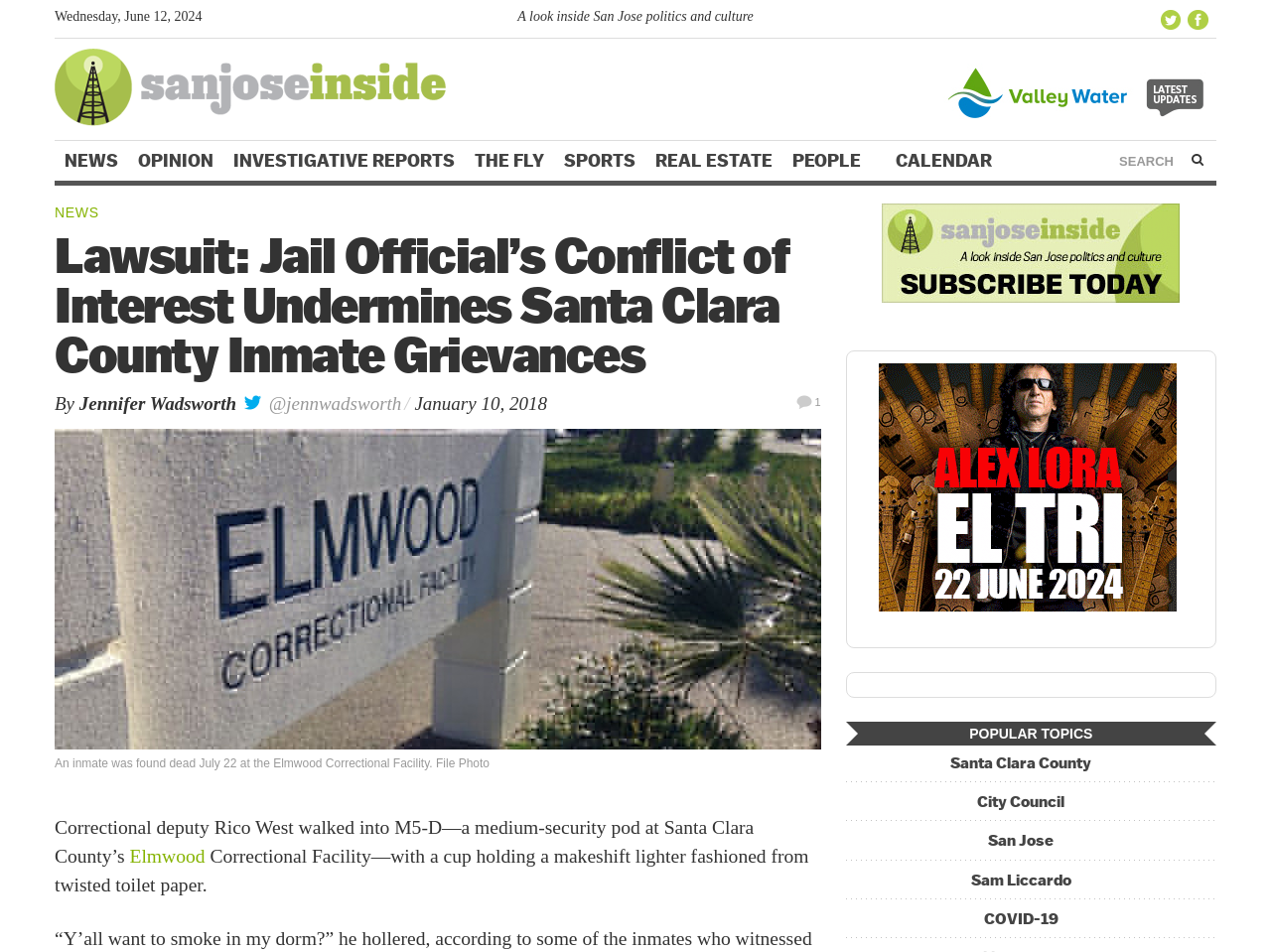Please give the bounding box coordinates of the area that should be clicked to fulfill the following instruction: "Follow San Jose Inside on Twitter". The coordinates should be in the format of four float numbers from 0 to 1, i.e., [left, top, right, bottom].

[0.913, 0.01, 0.929, 0.031]